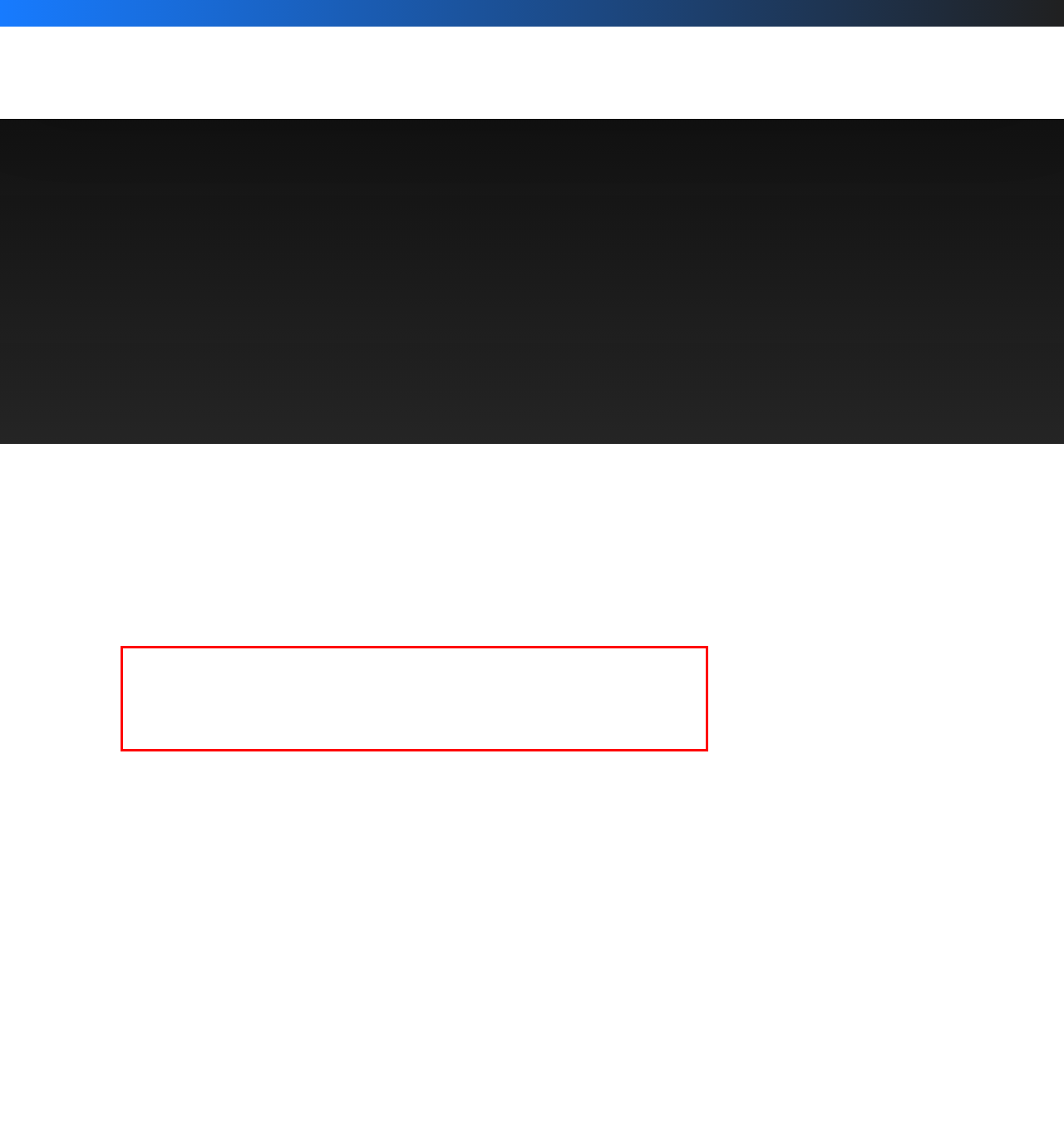Review the webpage screenshot provided, and perform OCR to extract the text from the red bounding box.

These solutions are designed to help organizations process large amounts of data quickly and effectively. They do this by making it easier to store, analyze, and visualize the data your organization needs to operate efficiently. Here are some reasons why your organization needs a cloud management platform.